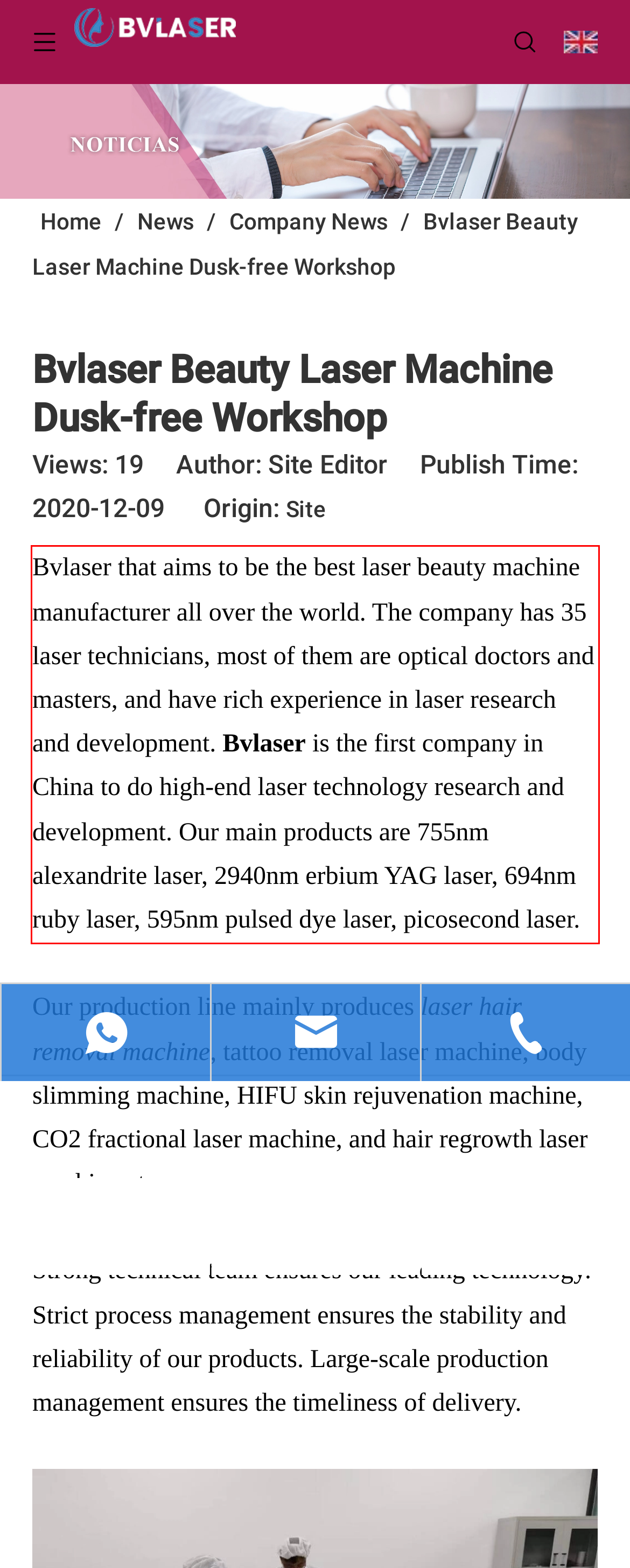Please perform OCR on the text content within the red bounding box that is highlighted in the provided webpage screenshot.

Bvlaser that aims to be the best laser beauty machine manufacturer all over the world. The company has 35 laser technicians, most of them are optical doctors and masters, and have rich experience in laser research and development. Bvlaser is the first company in China to do high-end laser technology research and development. Our main products are 755nm alexandrite laser, 2940nm erbium YAG laser, 694nm ruby laser, 595nm pulsed dye laser, picosecond laser.